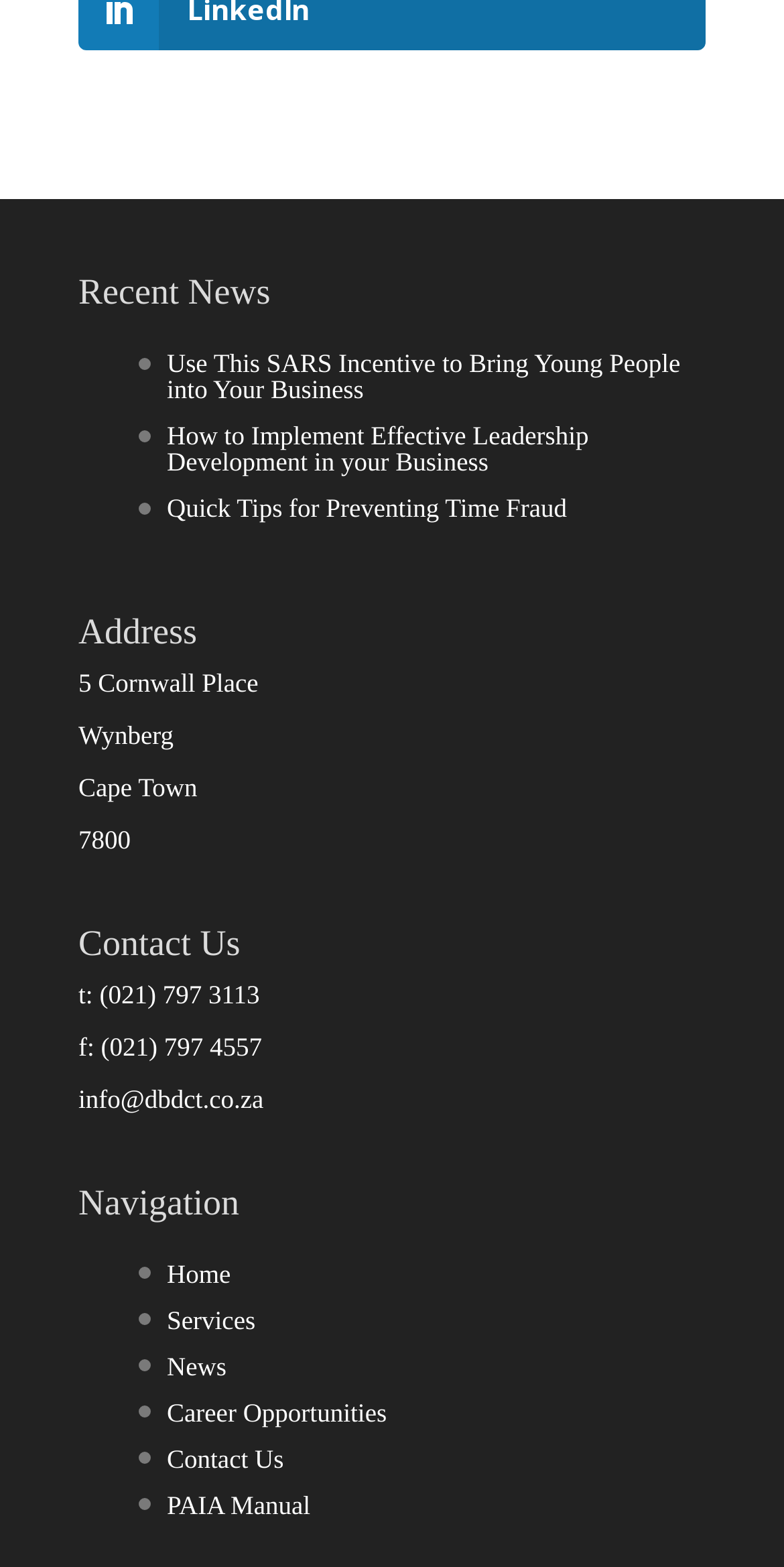Please find the bounding box coordinates for the clickable element needed to perform this instruction: "Read recent news".

[0.1, 0.175, 0.9, 0.211]